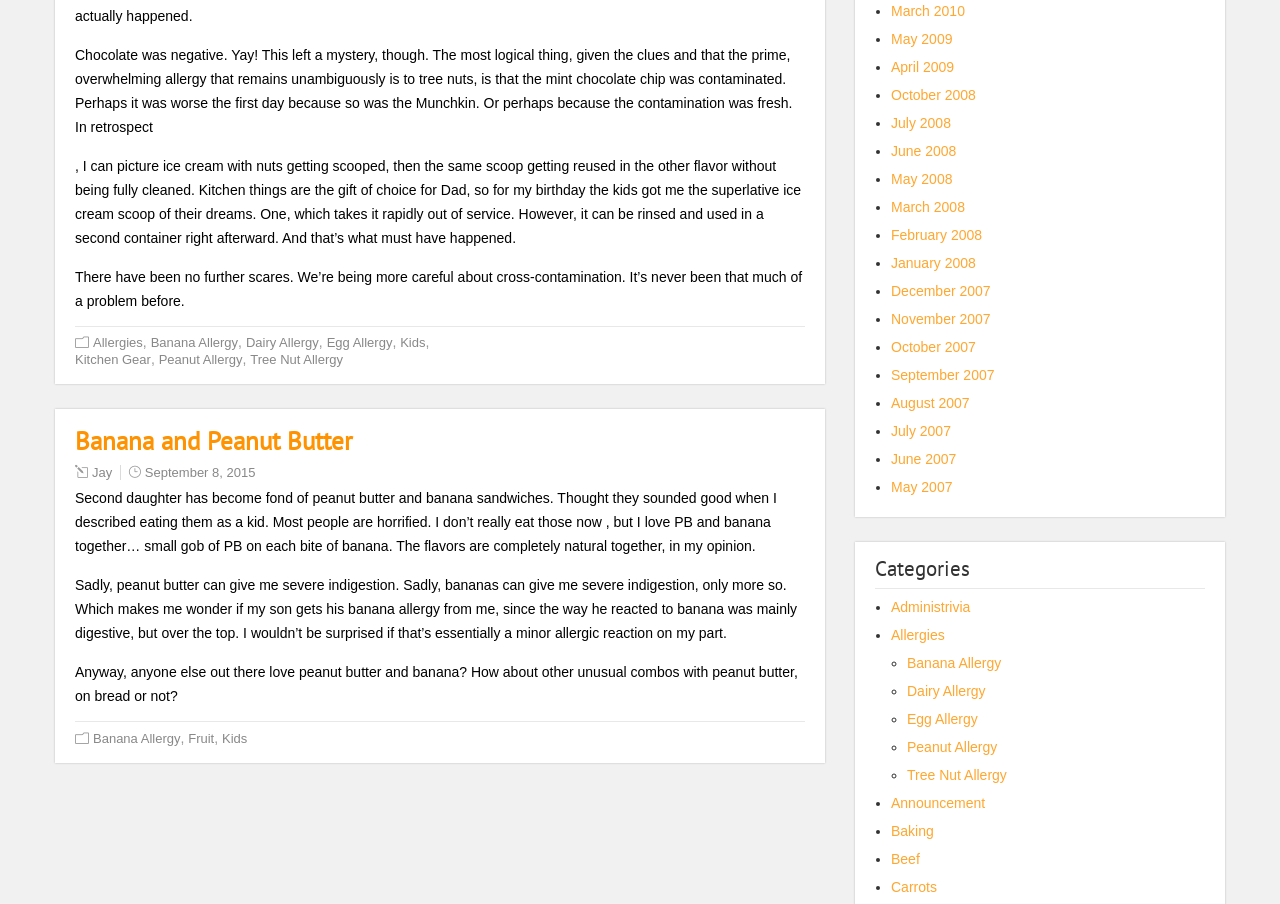Give a short answer to this question using one word or a phrase:
What is the purpose of the links at the bottom of the page?

To navigate to other articles